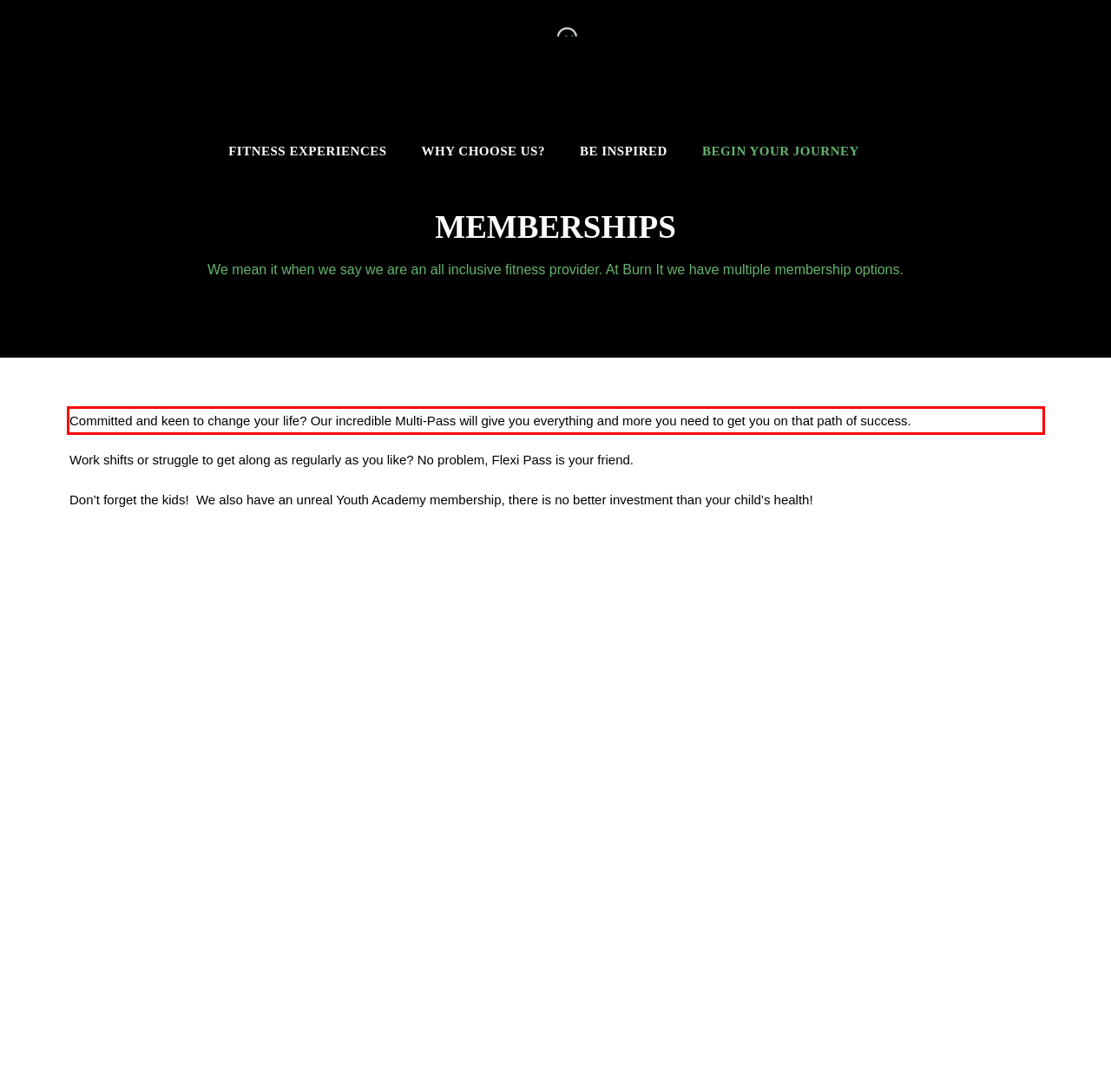Review the screenshot of the webpage and recognize the text inside the red rectangle bounding box. Provide the extracted text content.

Committed and keen to change your life? Our incredible Multi-Pass will give you everything and more you need to get you on that path of success.